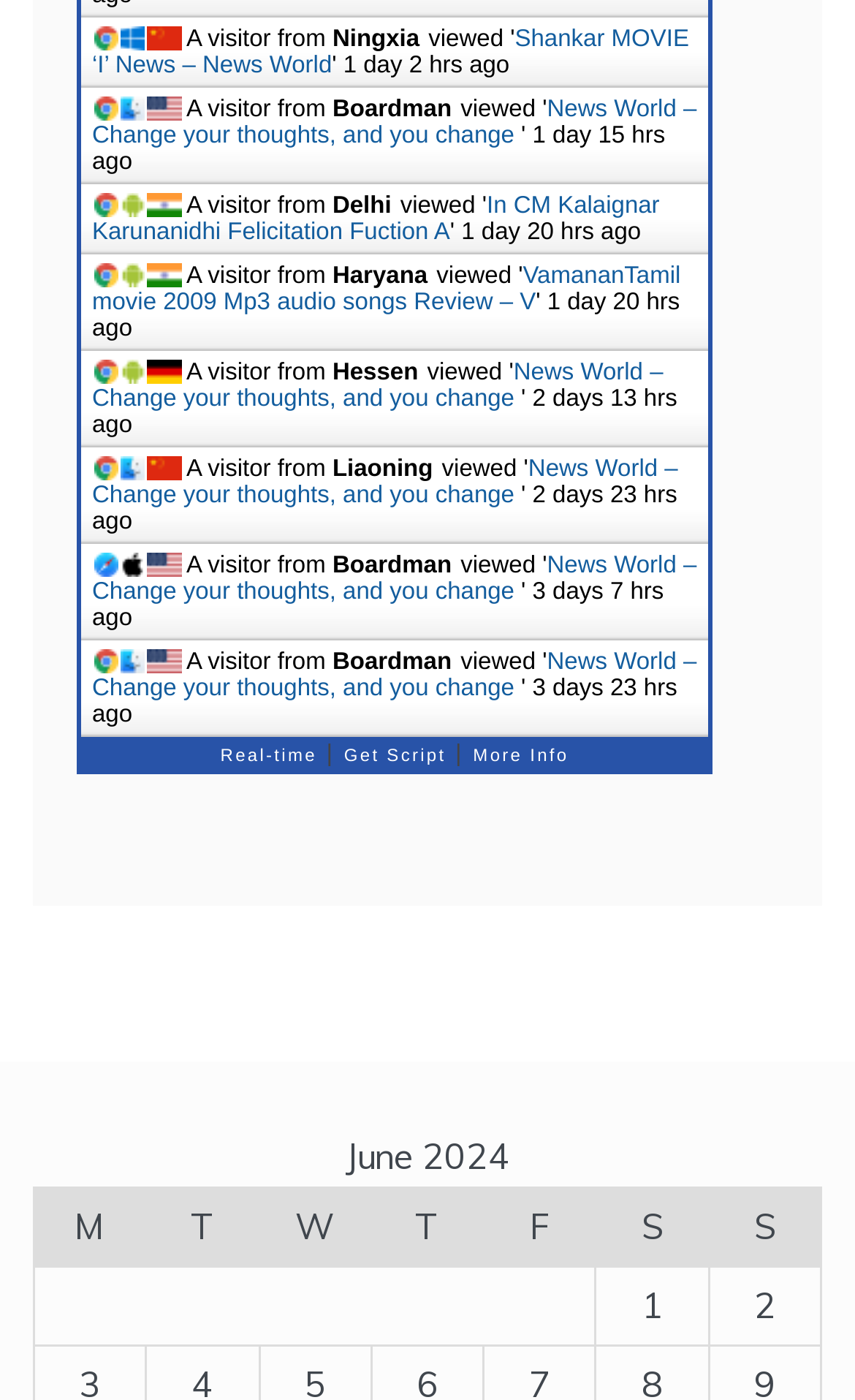Locate the coordinates of the bounding box for the clickable region that fulfills this instruction: "Click the link 'Real-time'".

[0.258, 0.523, 0.371, 0.546]